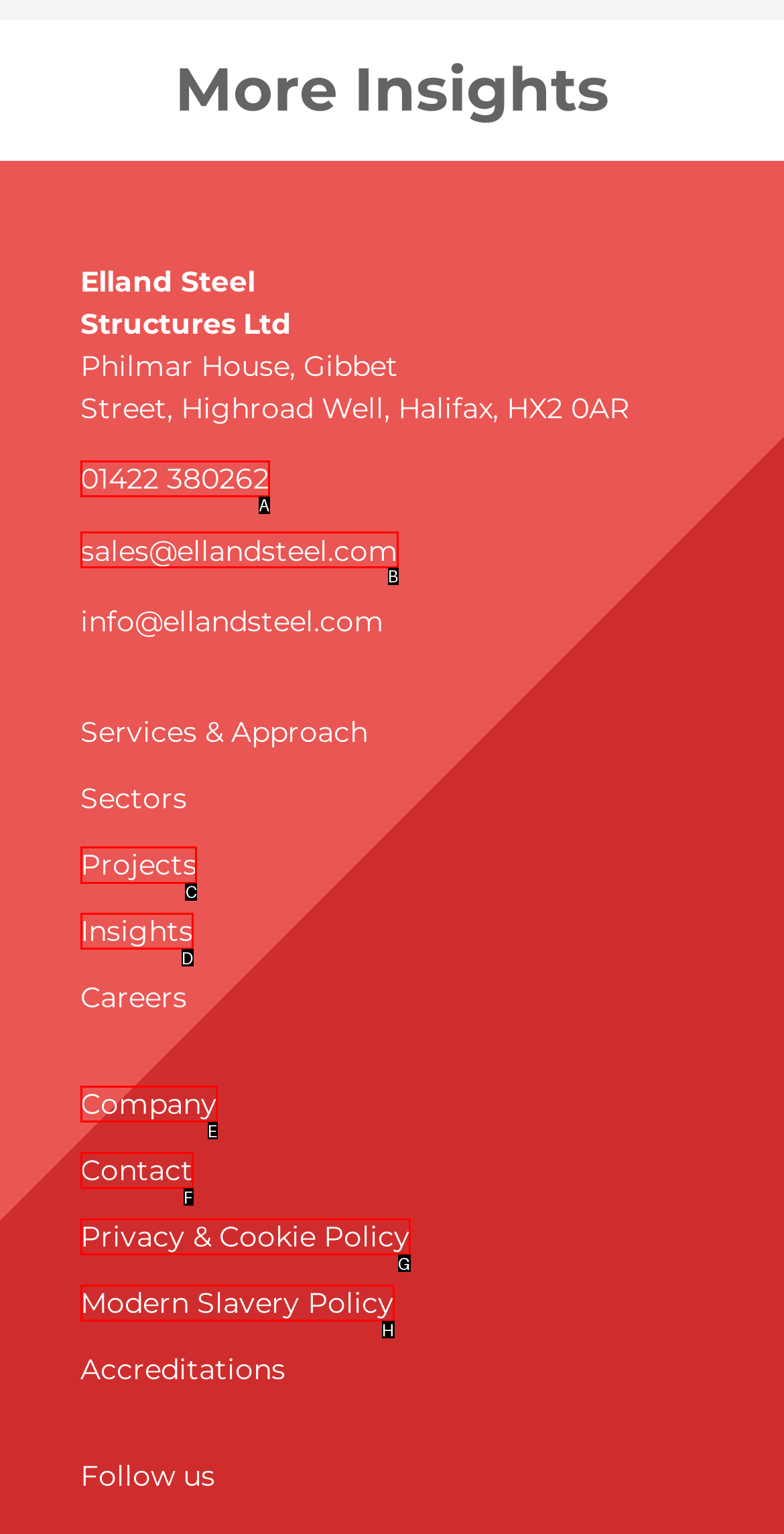Tell me which option I should click to complete the following task: Go to Projects Answer with the option's letter from the given choices directly.

C